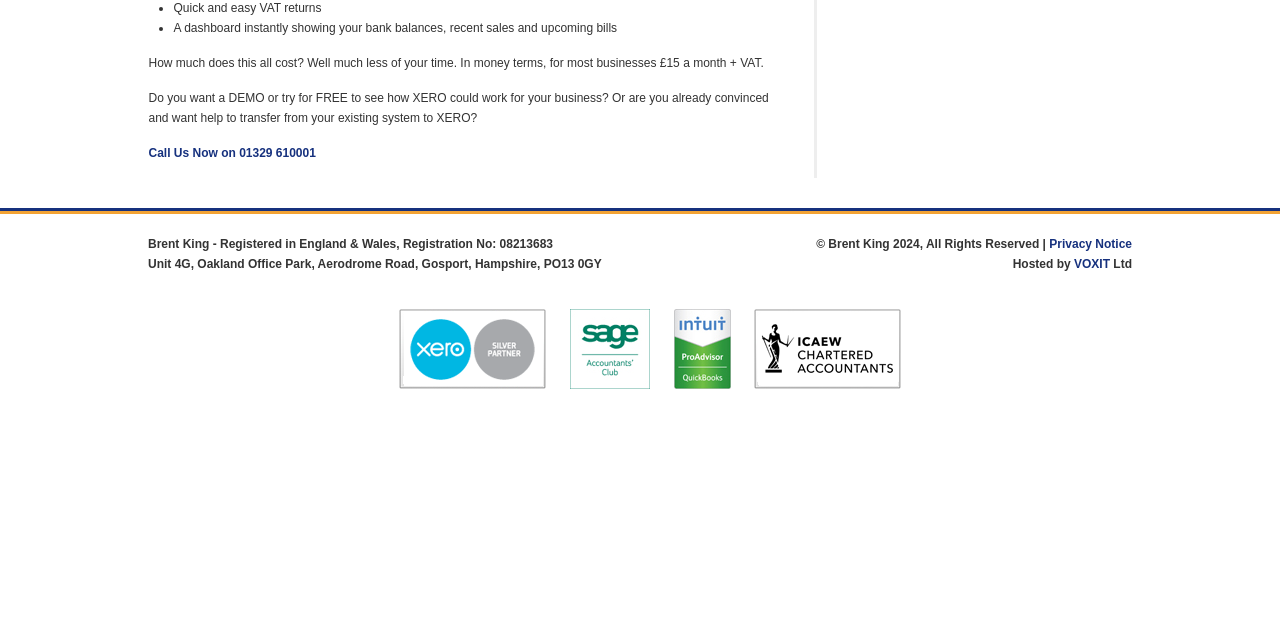Using the description "VOXIT", locate and provide the bounding box of the UI element.

[0.839, 0.402, 0.867, 0.423]